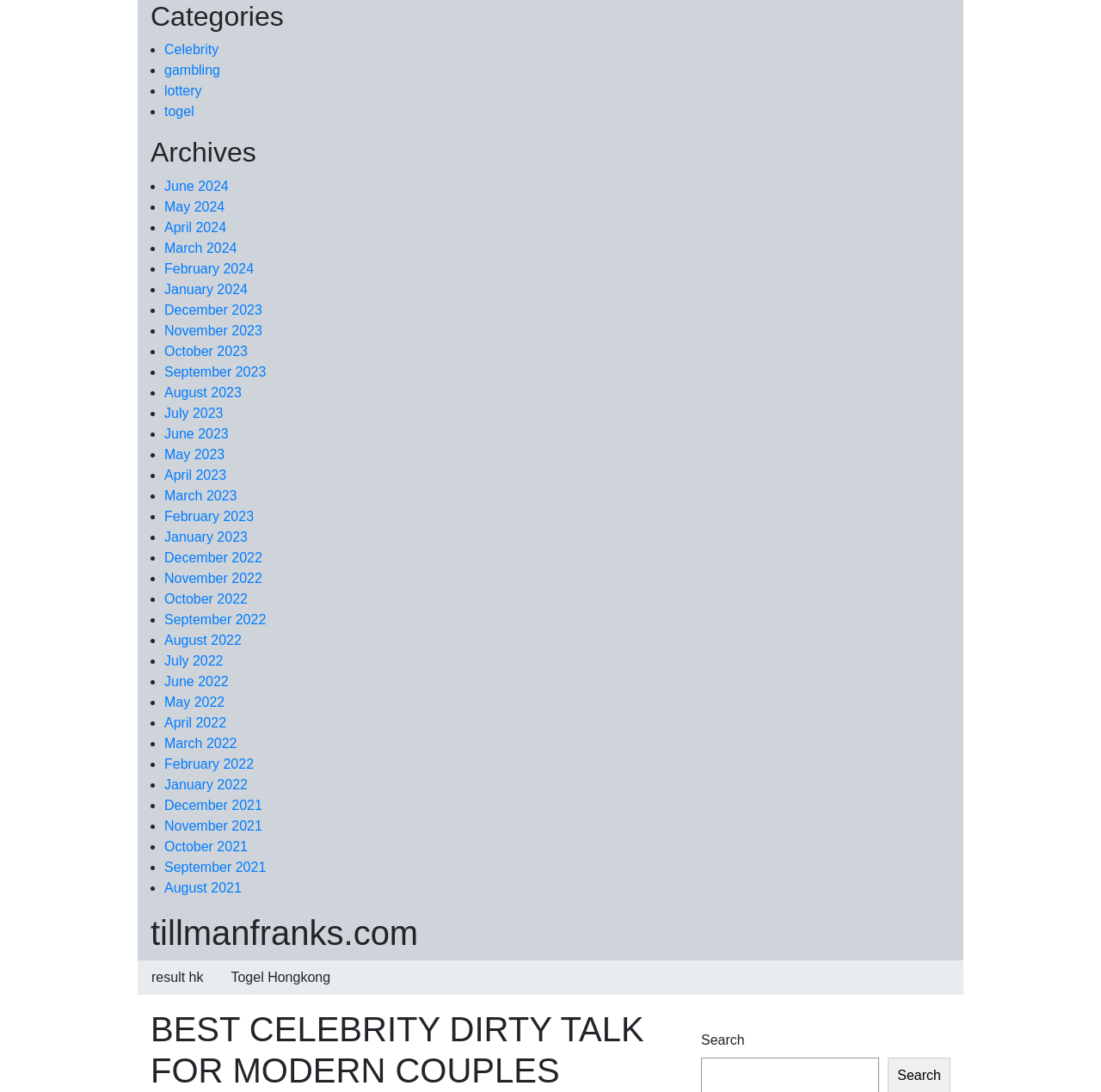Provide a brief response using a word or short phrase to this question:
What is the last archive listed?

September 2021